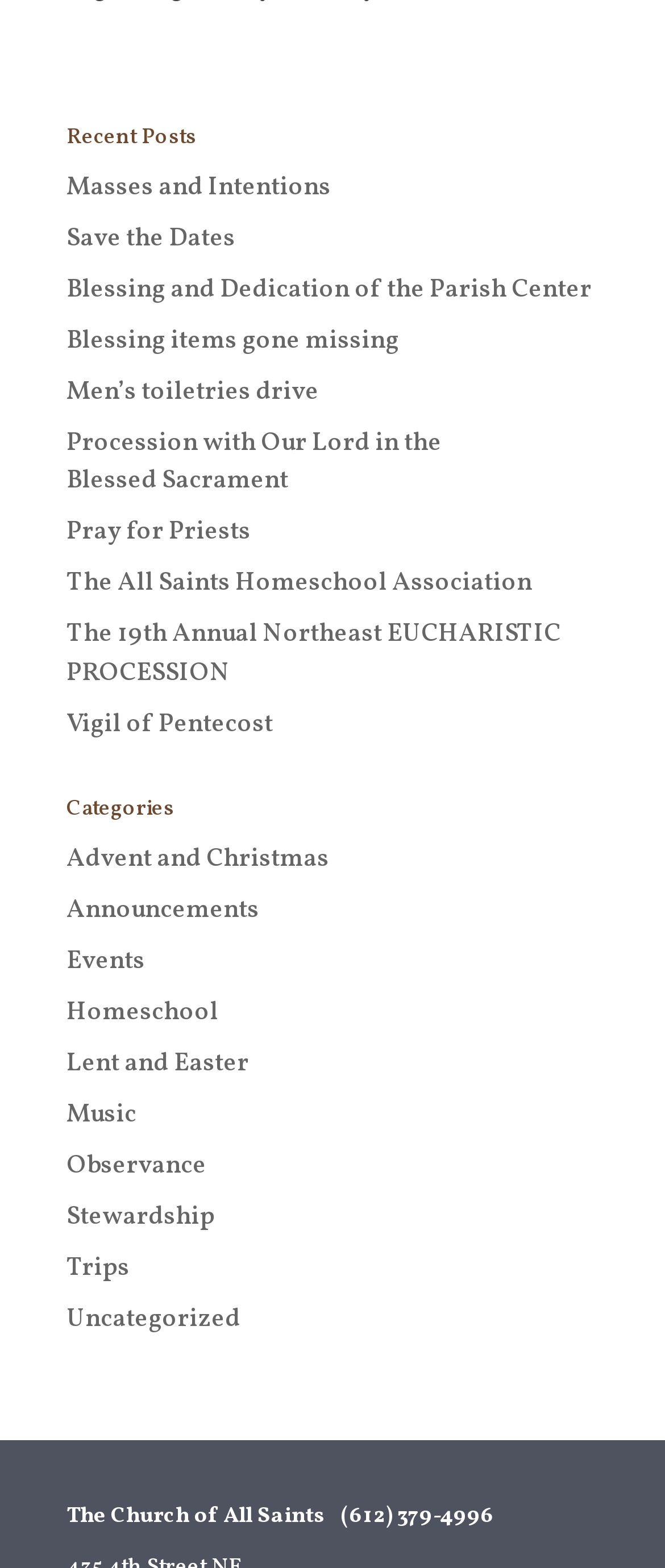Respond concisely with one word or phrase to the following query:
What is the first link under 'Recent Posts'?

Masses and Intentions